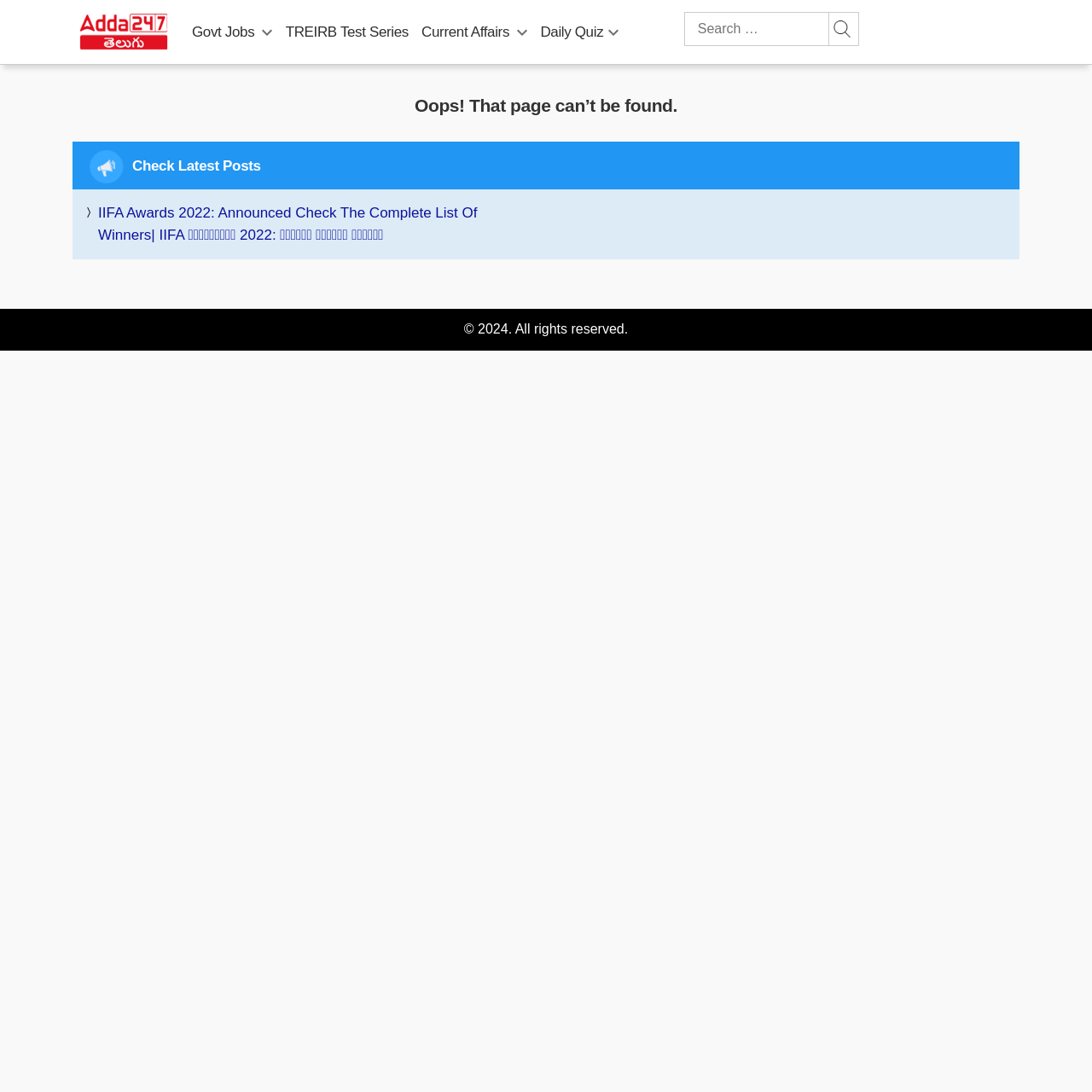What is the copyright year mentioned at the bottom of the webpage?
Using the image, answer in one word or phrase.

2024